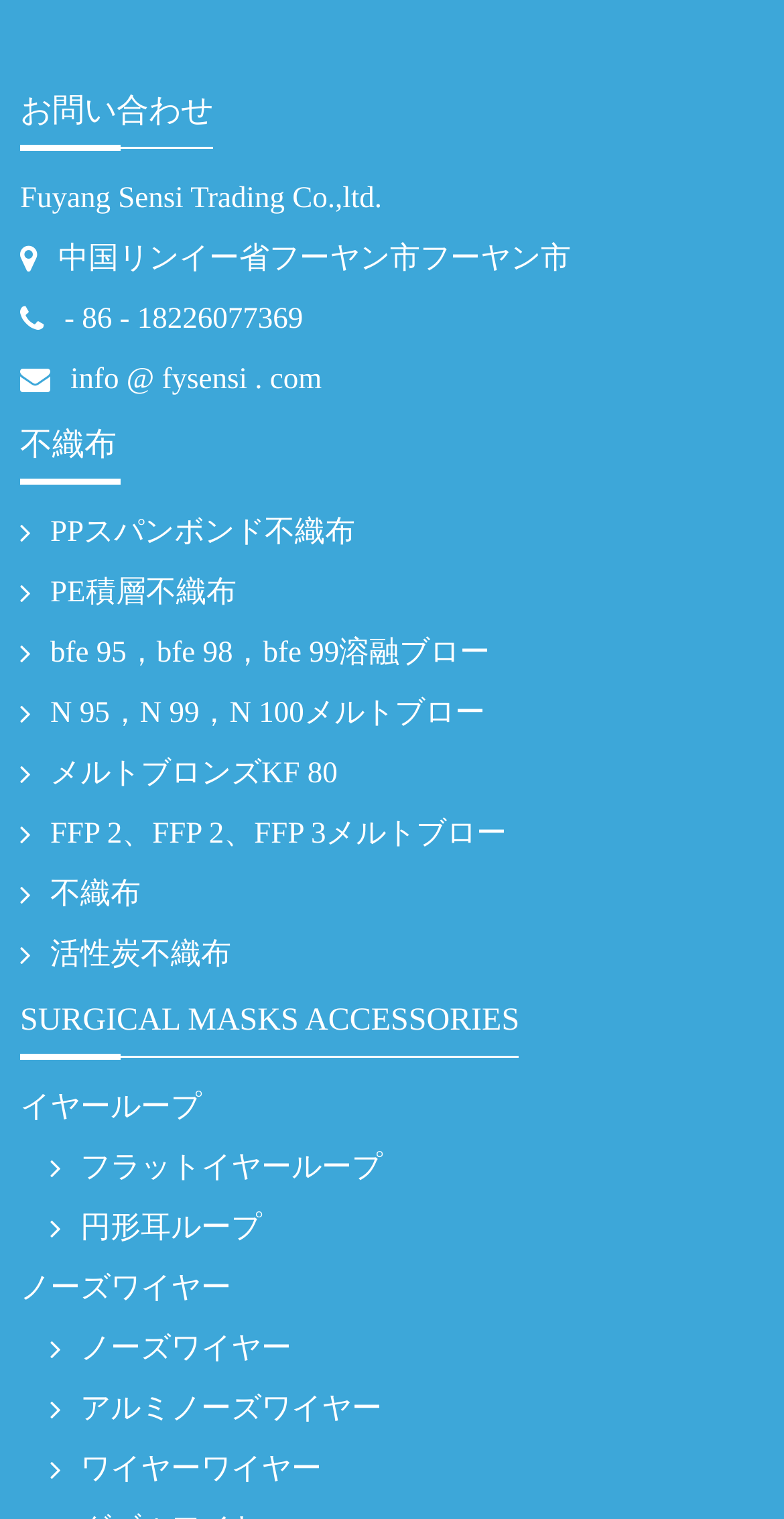Provide a single word or phrase answer to the question: 
How many types of surgical mask accessories are listed?

5